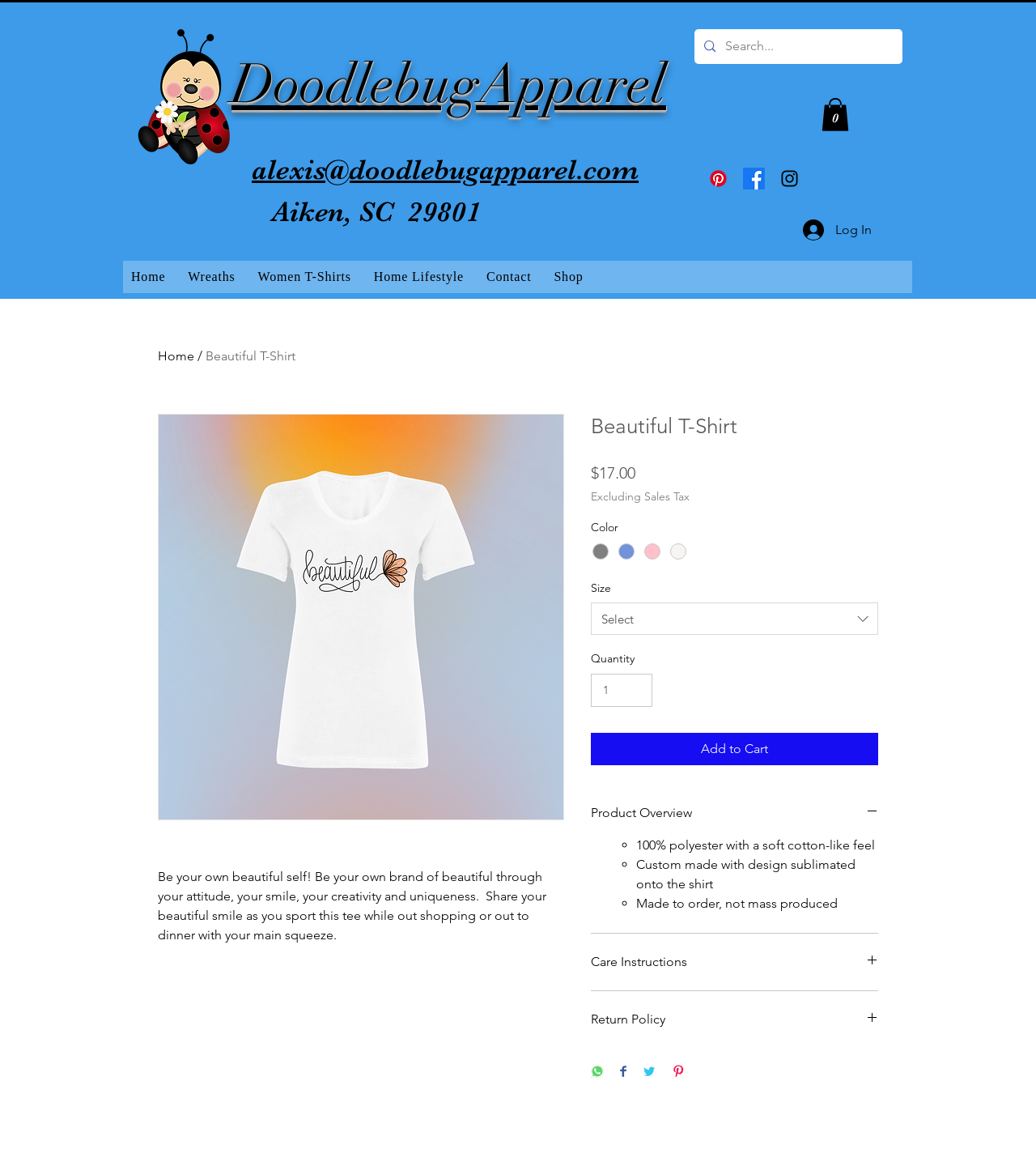Refer to the element description Beautiful T-Shirt and identify the corresponding bounding box in the screenshot. Format the coordinates as (top-left x, top-left y, bottom-right x, bottom-right y) with values in the range of 0 to 1.

[0.198, 0.3, 0.285, 0.313]